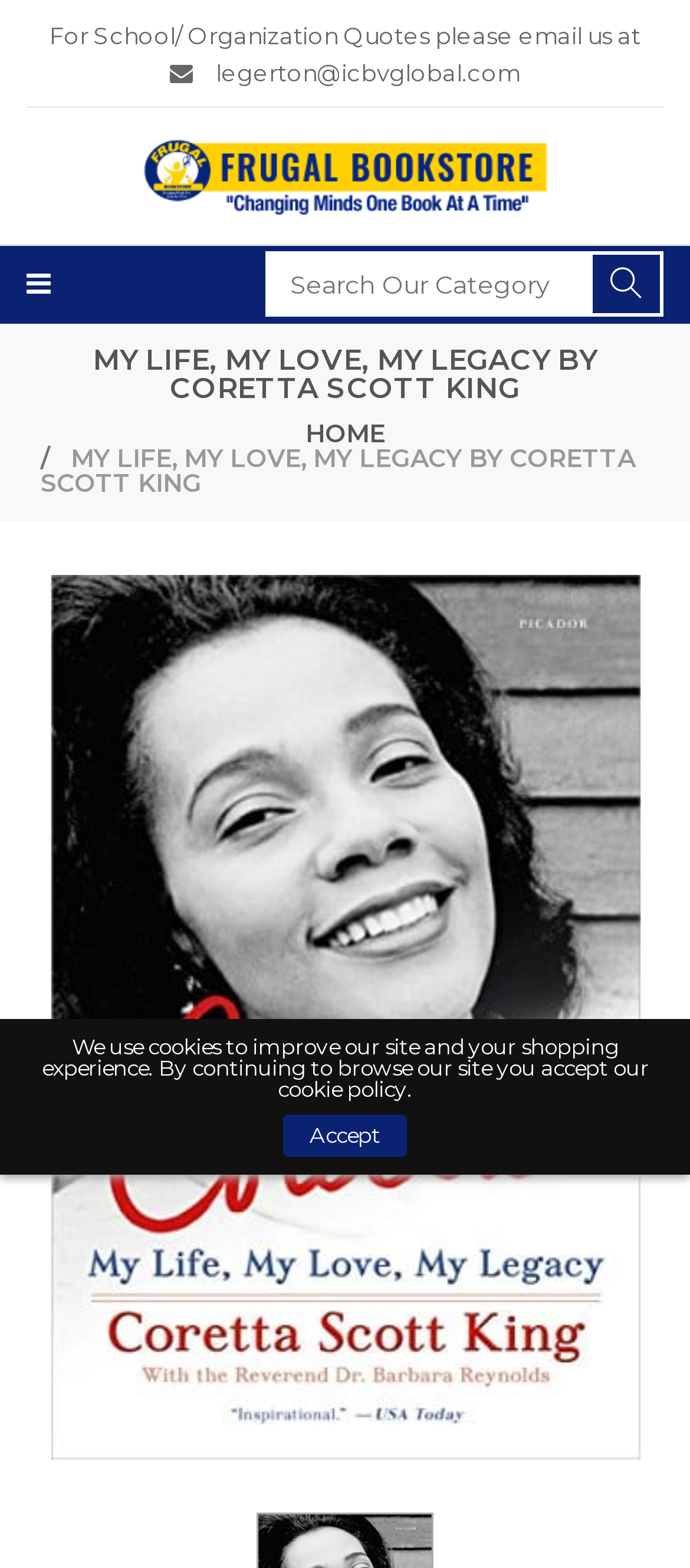How many navigation links are in the breadcrumb? From the image, respond with a single word or brief phrase.

1